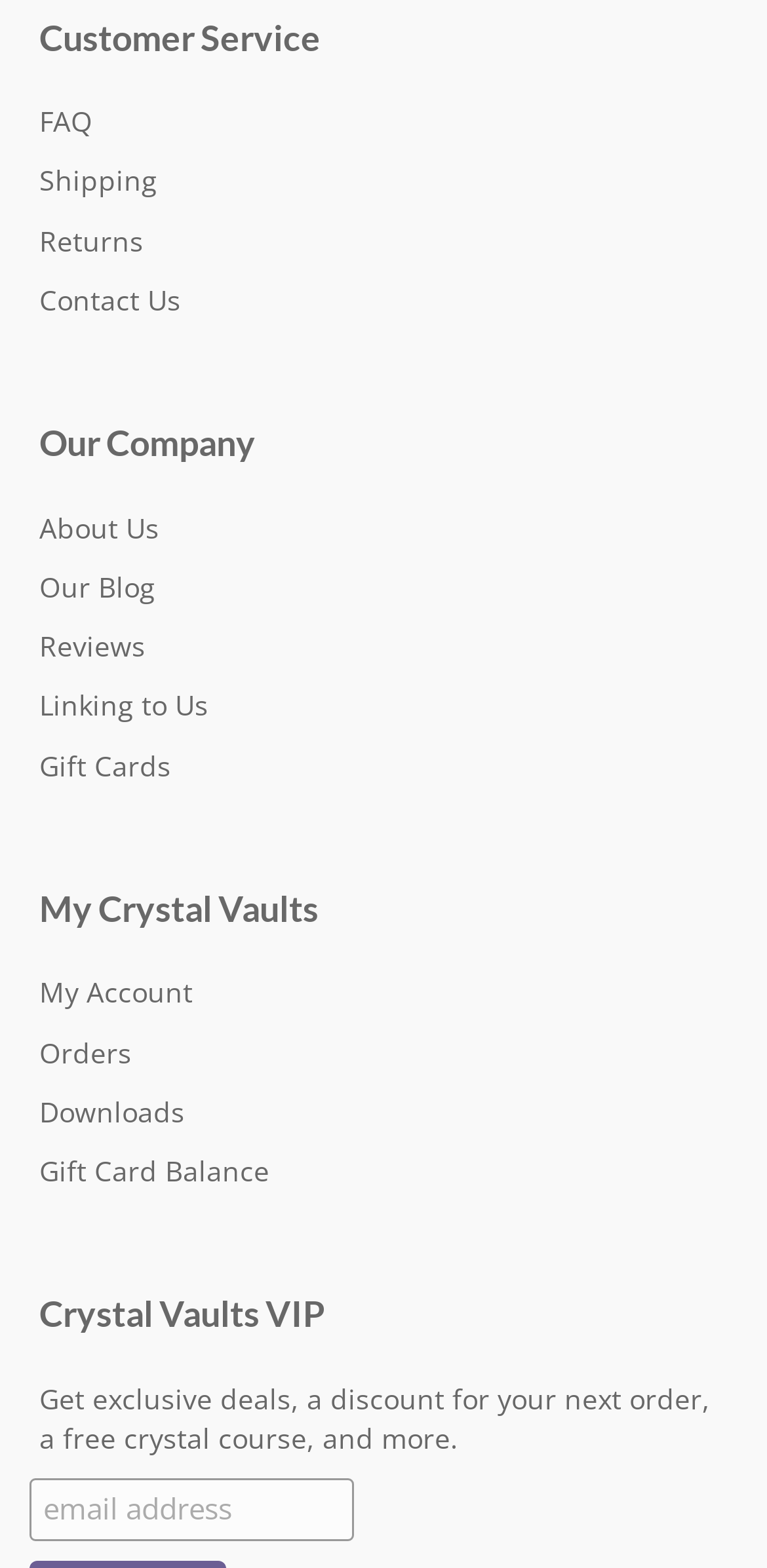What is the purpose of the textbox at the bottom?
Please give a detailed and elaborate answer to the question based on the image.

The textbox at the bottom of the page has a label 'email address' and is required, indicating that it is used to enter an email address, likely for subscription or registration purposes.